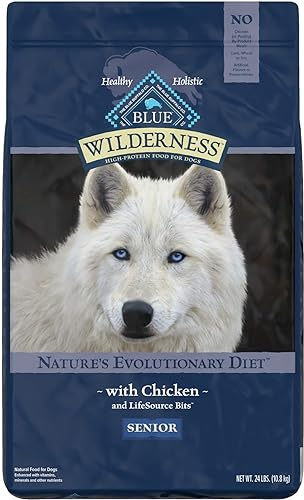What is the weight of the dog food bag?
Could you give a comprehensive explanation in response to this question?

The image features a 24-pound bag of Blue Buffalo Wilderness High Protein dog food, which is prominently displayed with a striking image of a white wolf on the front.